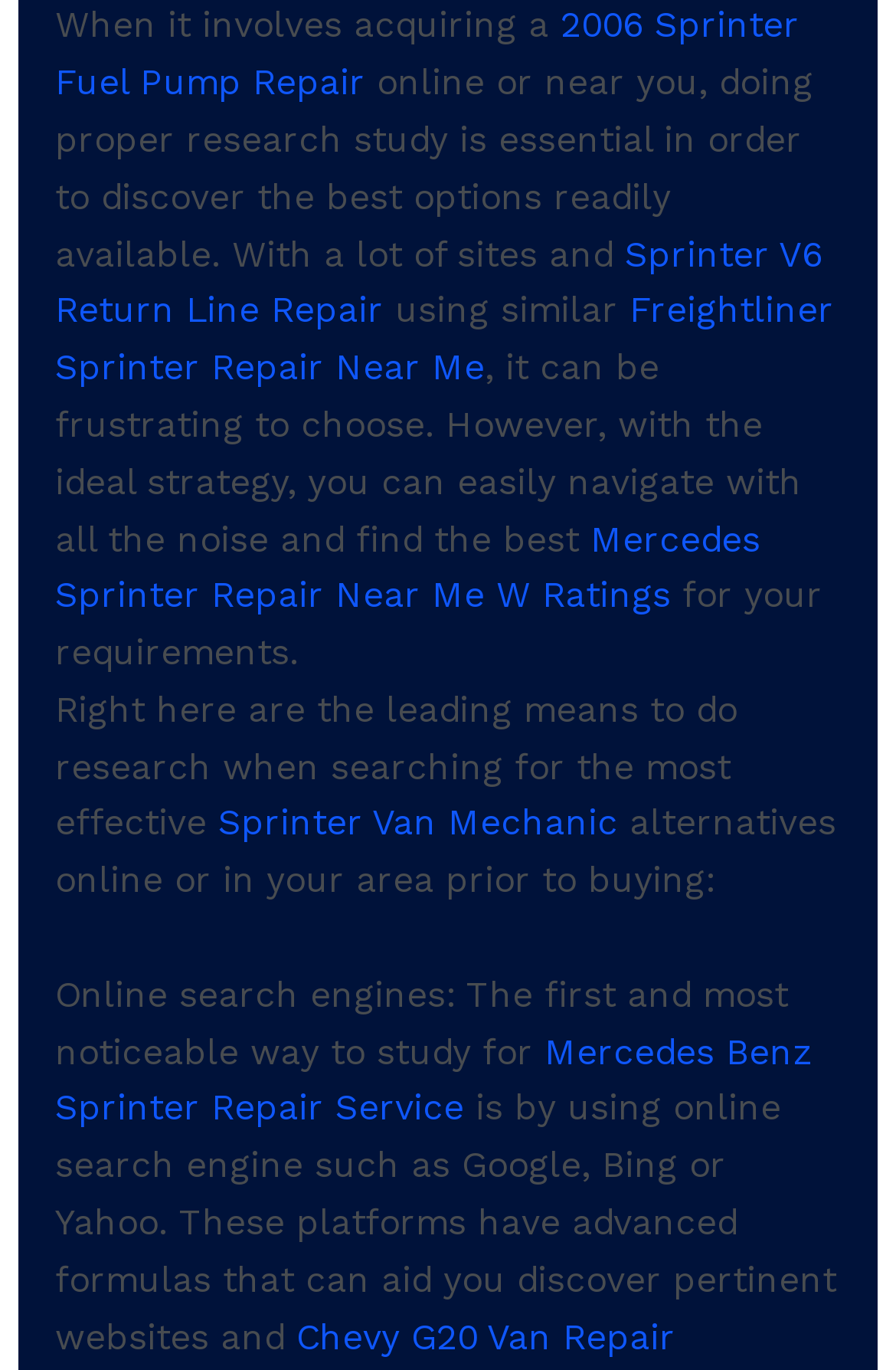Please answer the following question using a single word or phrase: 
How many links are provided on the webpage?

6